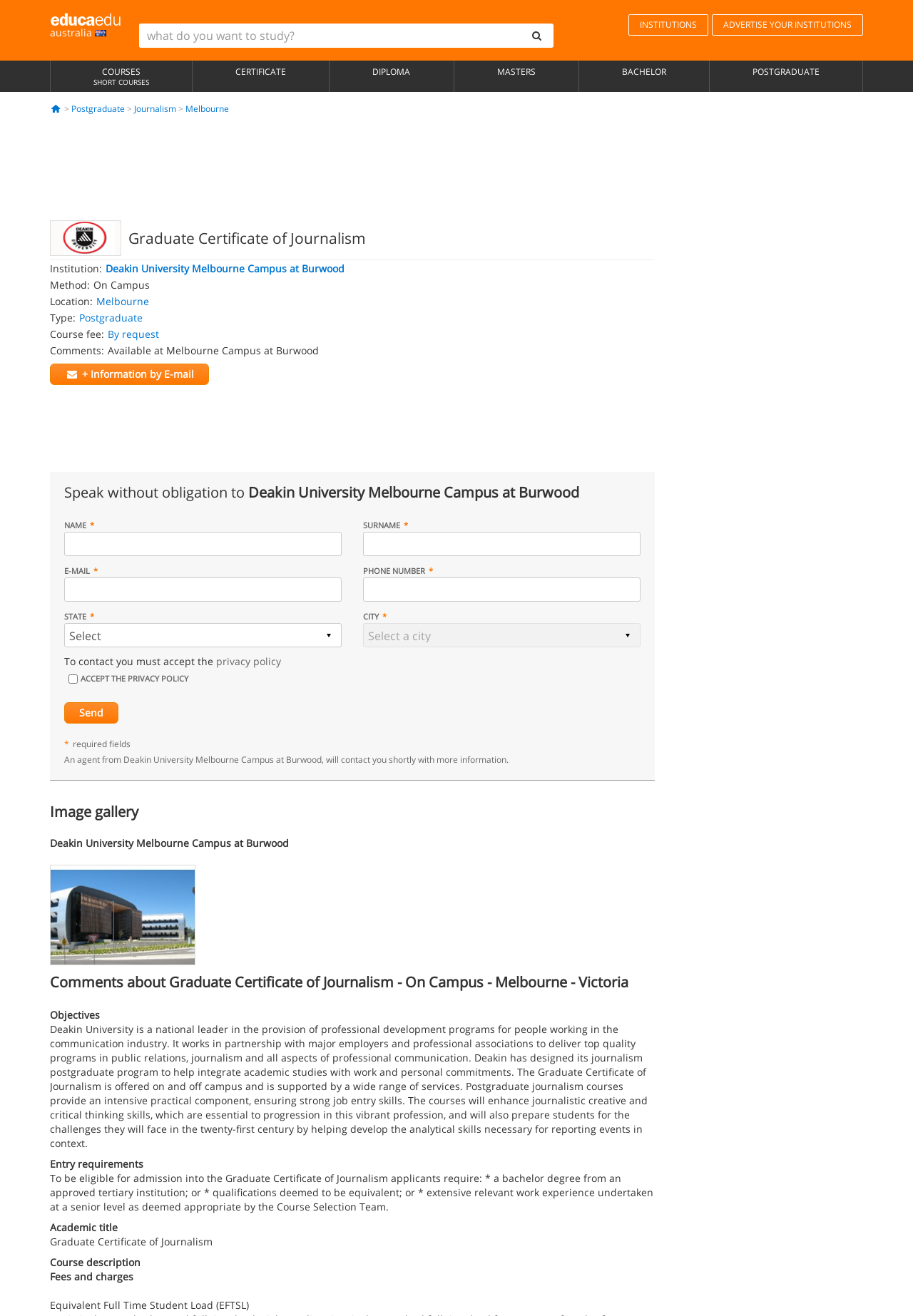Pinpoint the bounding box coordinates of the area that should be clicked to complete the following instruction: "Get more information by email". The coordinates must be given as four float numbers between 0 and 1, i.e., [left, top, right, bottom].

[0.055, 0.276, 0.229, 0.293]